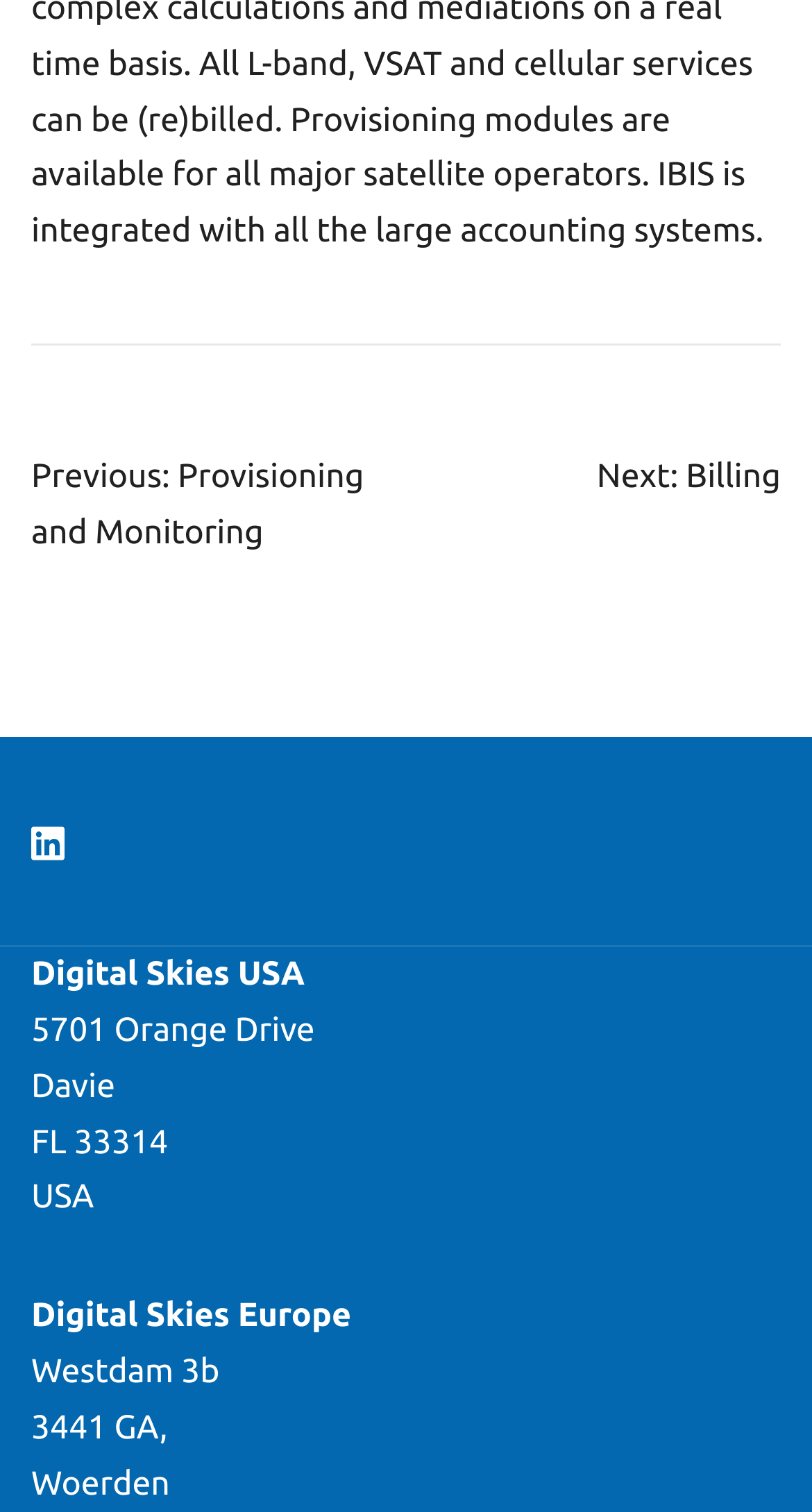What is the company name?
Please provide a detailed and comprehensive answer to the question.

The company name can be found in the static text elements on the webpage. Specifically, the text 'Digital Skies USA' and 'Digital Skies Europe' indicate that the company name is Digital Skies.